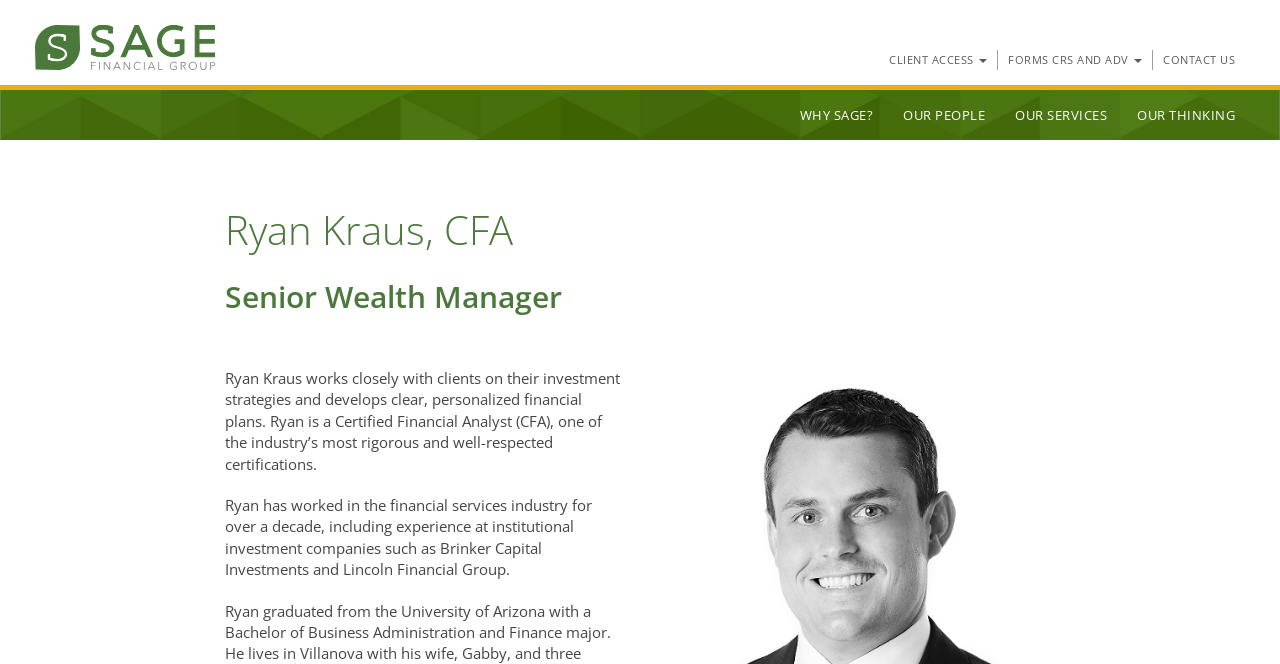How long has Ryan Kraus worked in the financial services industry?
Can you give a detailed and elaborate answer to the question?

The webpage states that Ryan Kraus has worked in the financial services industry for over a decade, including experience at institutional investment companies such as Brinker Capital Investments and Lincoln Financial Group.